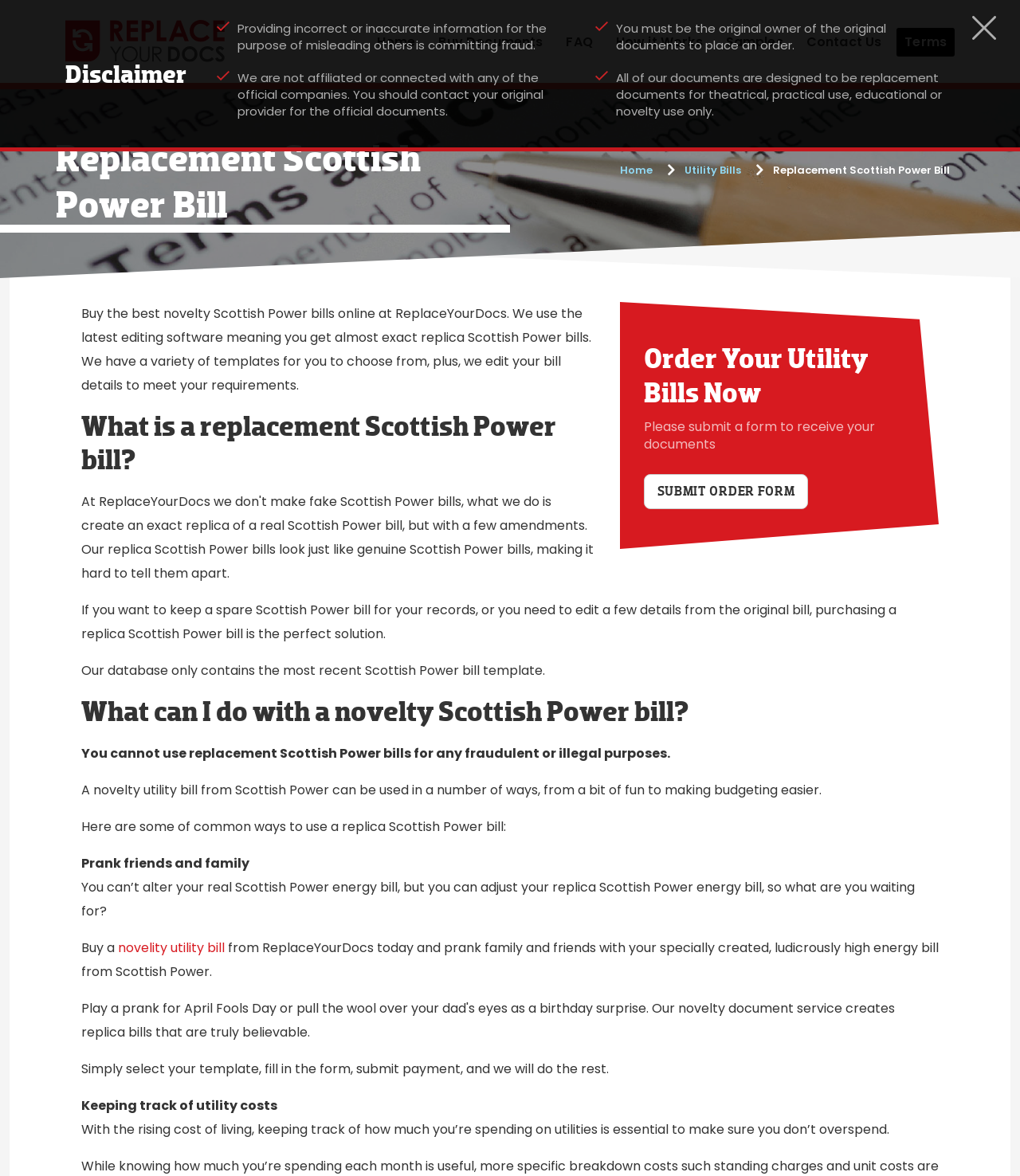Given the element description: "novelity utility bill", predict the bounding box coordinates of the UI element it refers to, using four float numbers between 0 and 1, i.e., [left, top, right, bottom].

[0.116, 0.798, 0.22, 0.814]